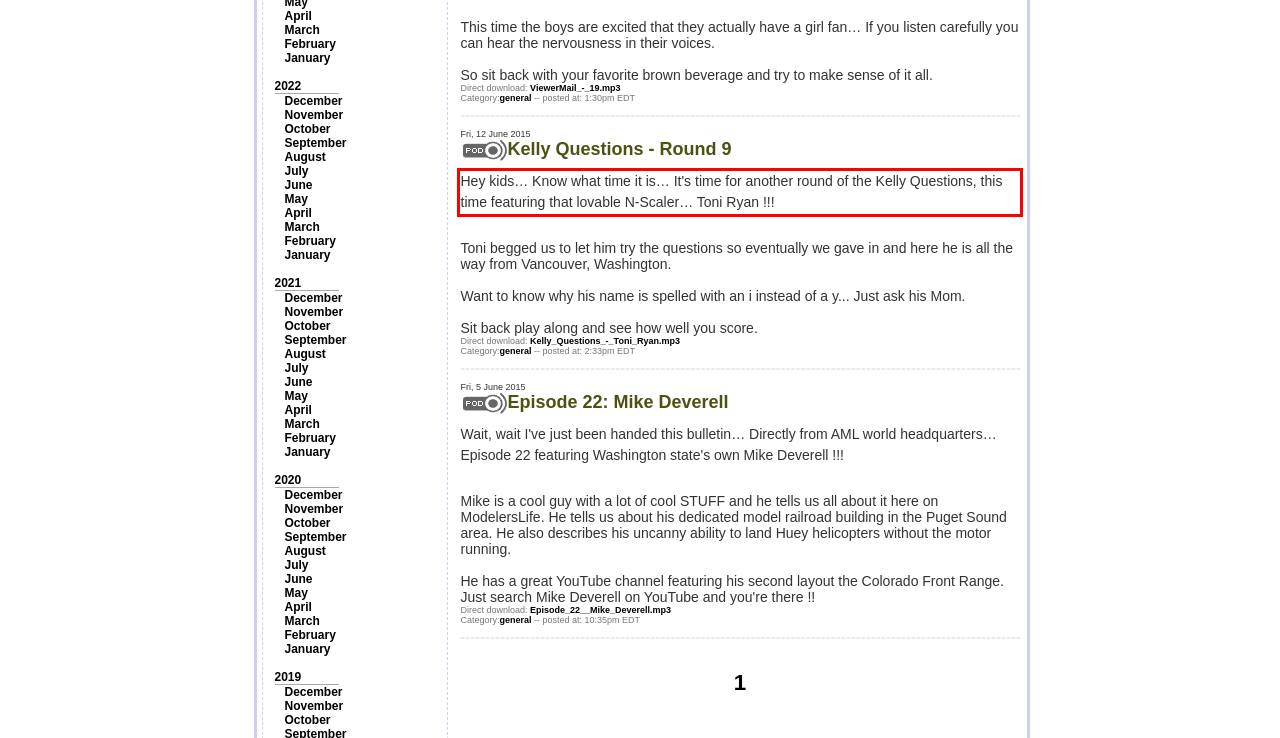You are provided with a webpage screenshot that includes a red rectangle bounding box. Extract the text content from within the bounding box using OCR.

Hey kids… Know what time it is… It's time for another round of the Kelly Questions, this time featuring that lovable N-Scaler… Toni Ryan !!!